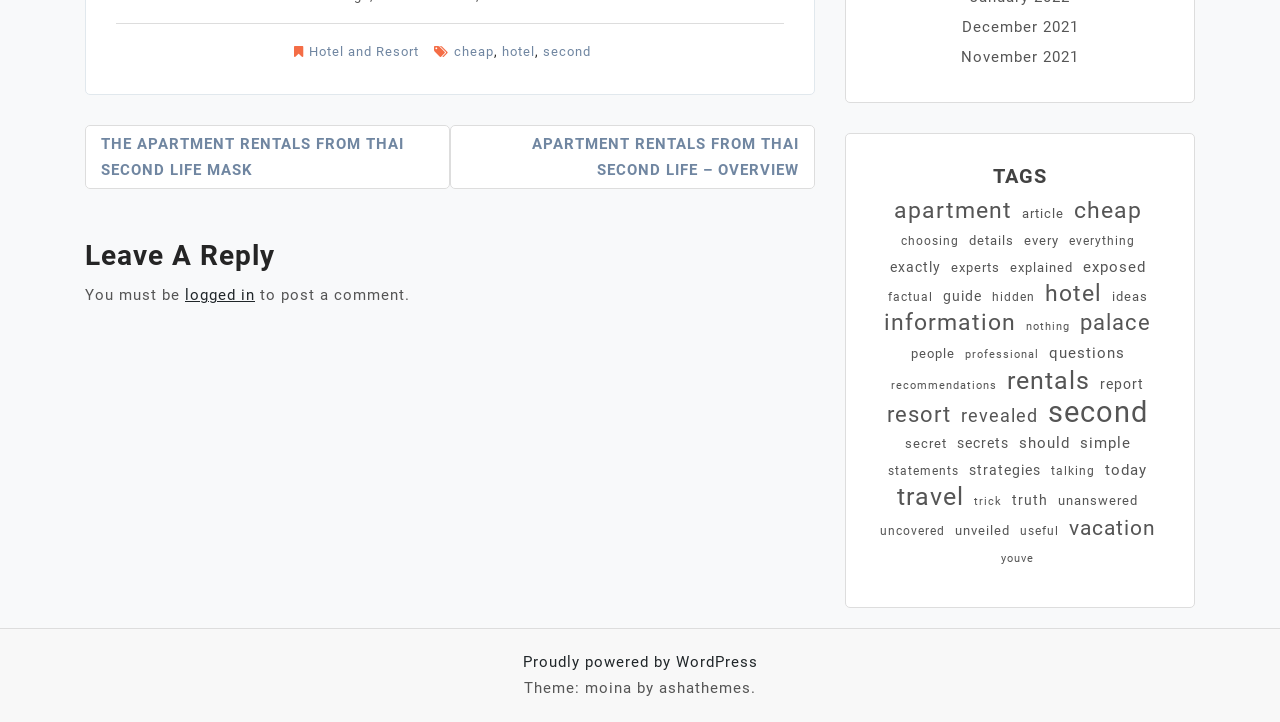What is the navigation section at the top of the webpage?
Answer the question with as much detail as possible.

The navigation section is located at the top of the webpage, and it contains a heading 'Post Navigation' and two links 'THE APARTMENT RENTALS FROM THAI SECOND LIFE MASK' and 'APARTMENT RENTALS FROM THAI SECOND LIFE – OVERVIEW'. This suggests that the navigation section is related to posts or articles on the webpage.